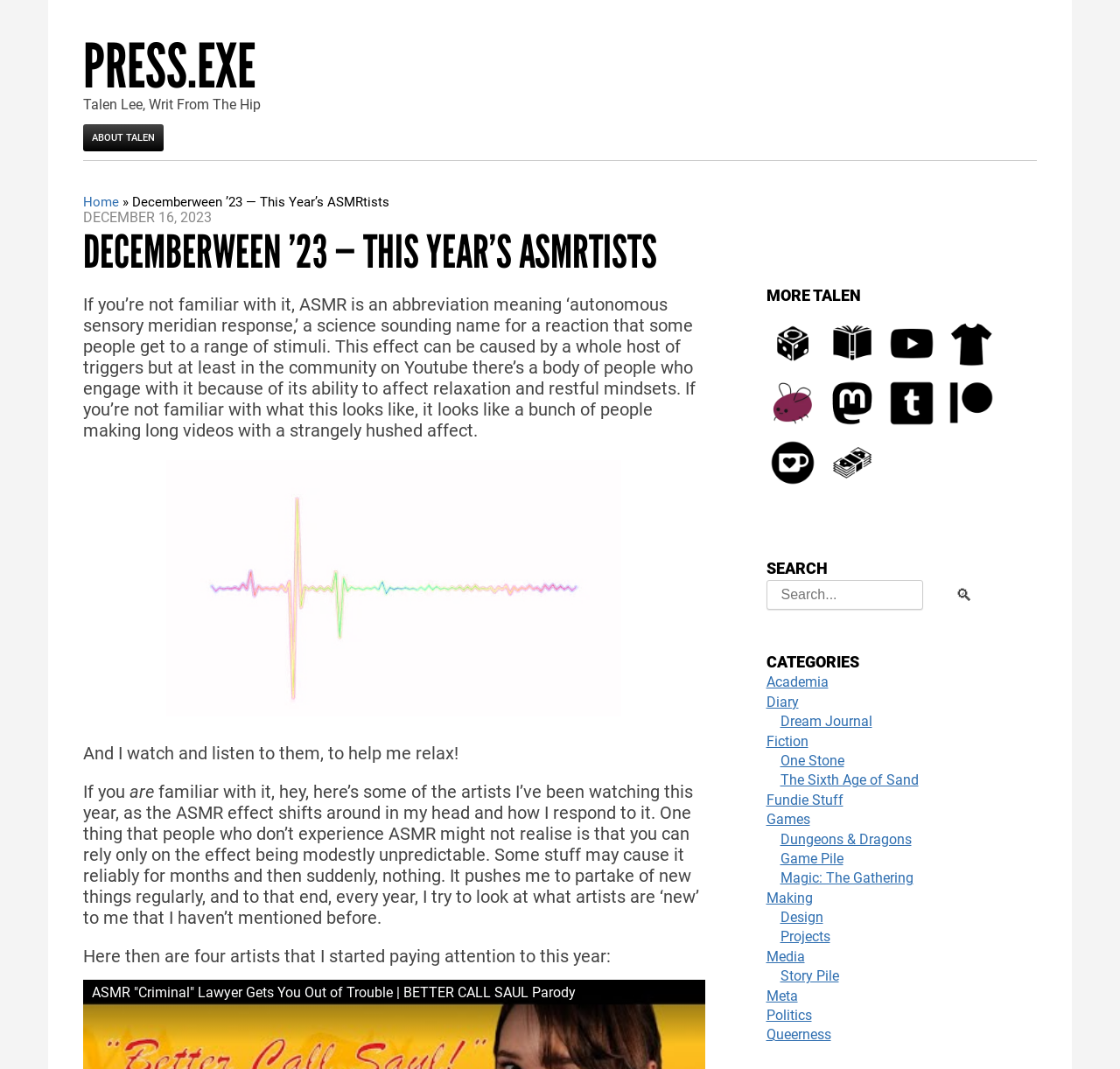What is the author's name?
Using the image as a reference, give a one-word or short phrase answer.

Talen Lee